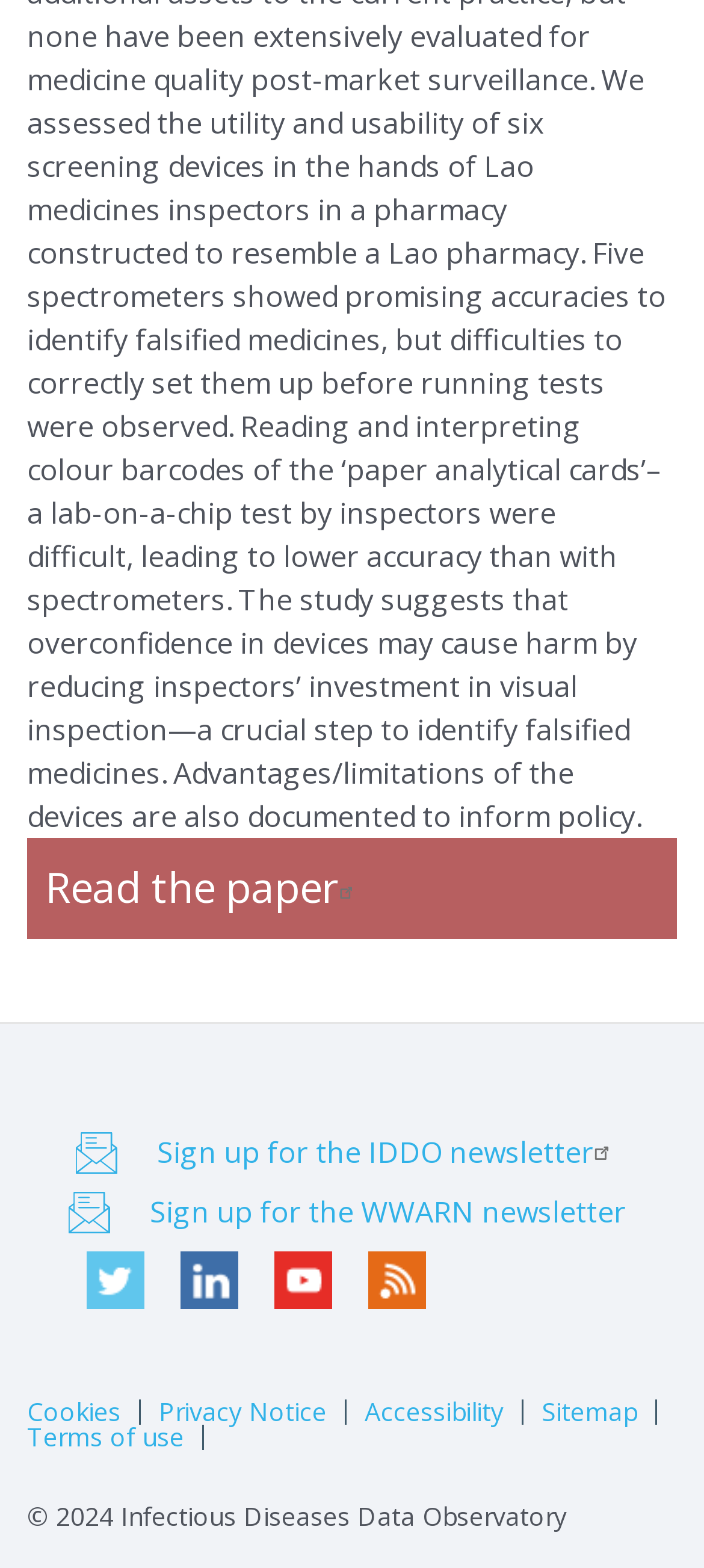How many external links are available in the footer section?
Can you give a detailed and elaborate answer to the question?

I counted the number of external links available in the footer section of the webpage, which includes 'Read the paper', 'Sign up for the IDDO newsletter', and 'IDDO on Youtube'.